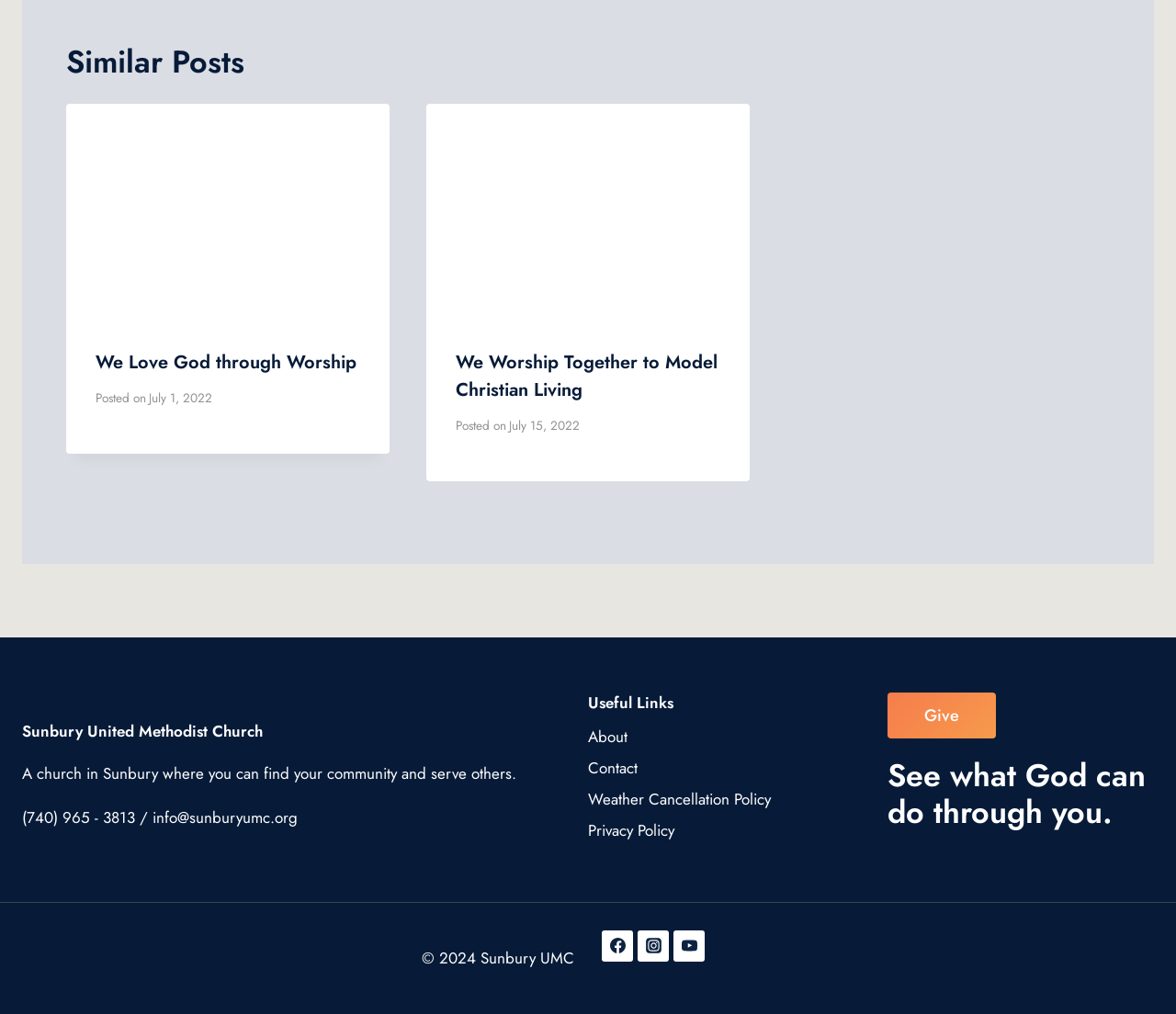Identify the bounding box coordinates for the element you need to click to achieve the following task: "Click on 'We Worship Together to Model Christian Living'". Provide the bounding box coordinates as four float numbers between 0 and 1, in the form [left, top, right, bottom].

[0.362, 0.102, 0.638, 0.315]